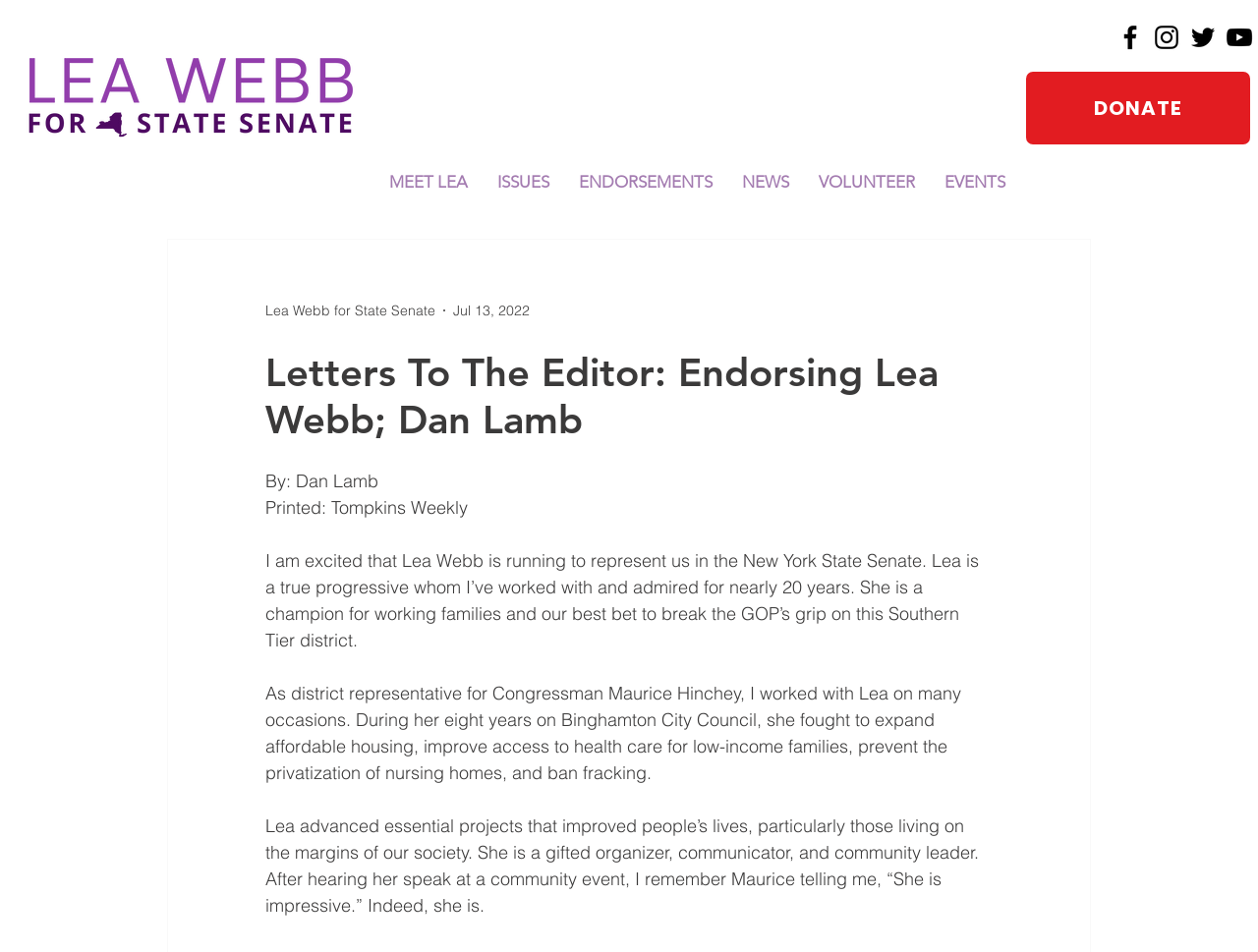Determine the bounding box coordinates of the clickable element to complete this instruction: "Read more about Lea Webb's endorsements". Provide the coordinates in the format of four float numbers between 0 and 1, [left, top, right, bottom].

[0.448, 0.17, 0.578, 0.212]